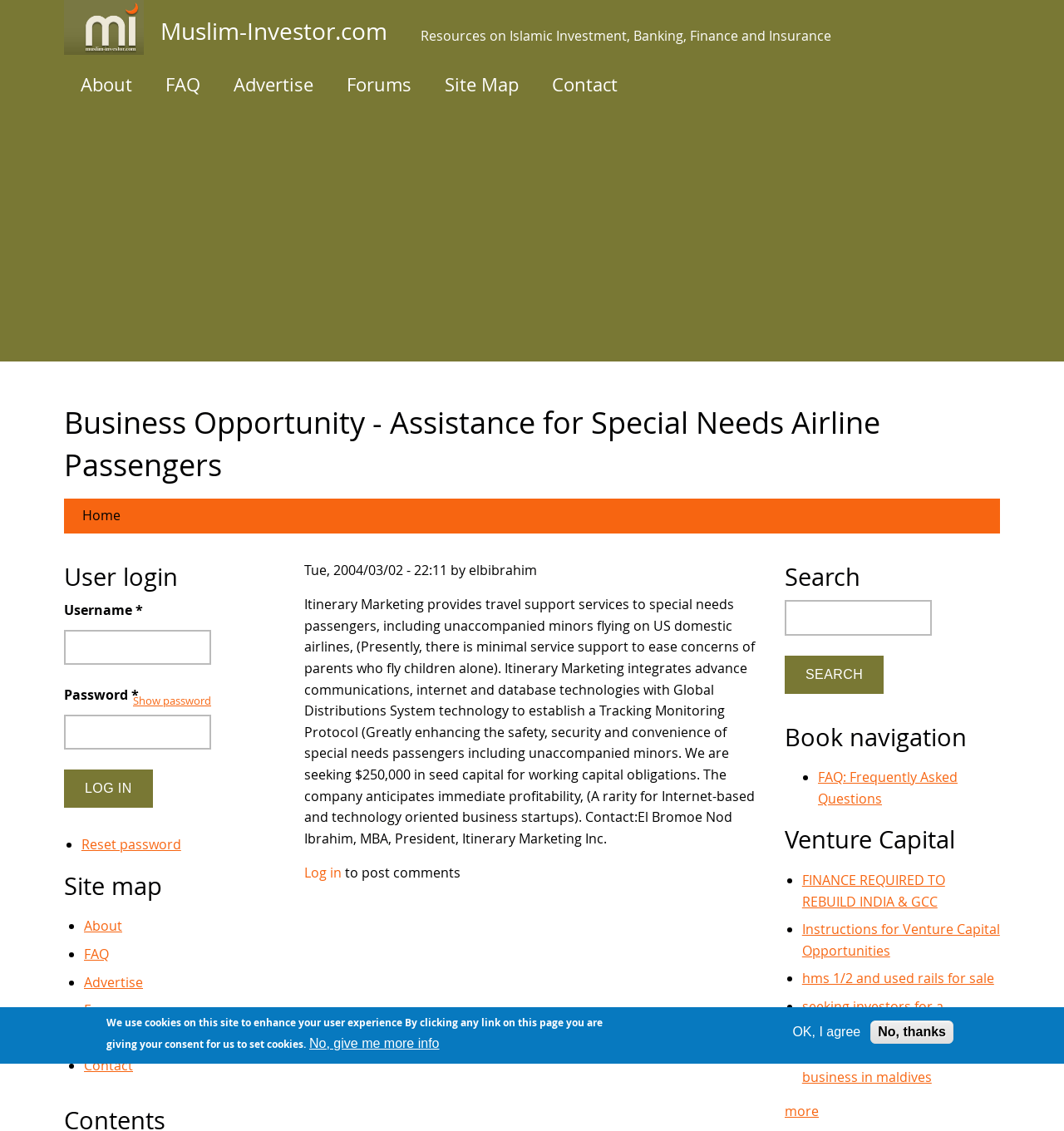Locate the bounding box coordinates of the clickable area to execute the instruction: "Subscribe to the newsletter". Provide the coordinates as four float numbers between 0 and 1, represented as [left, top, right, bottom].

None